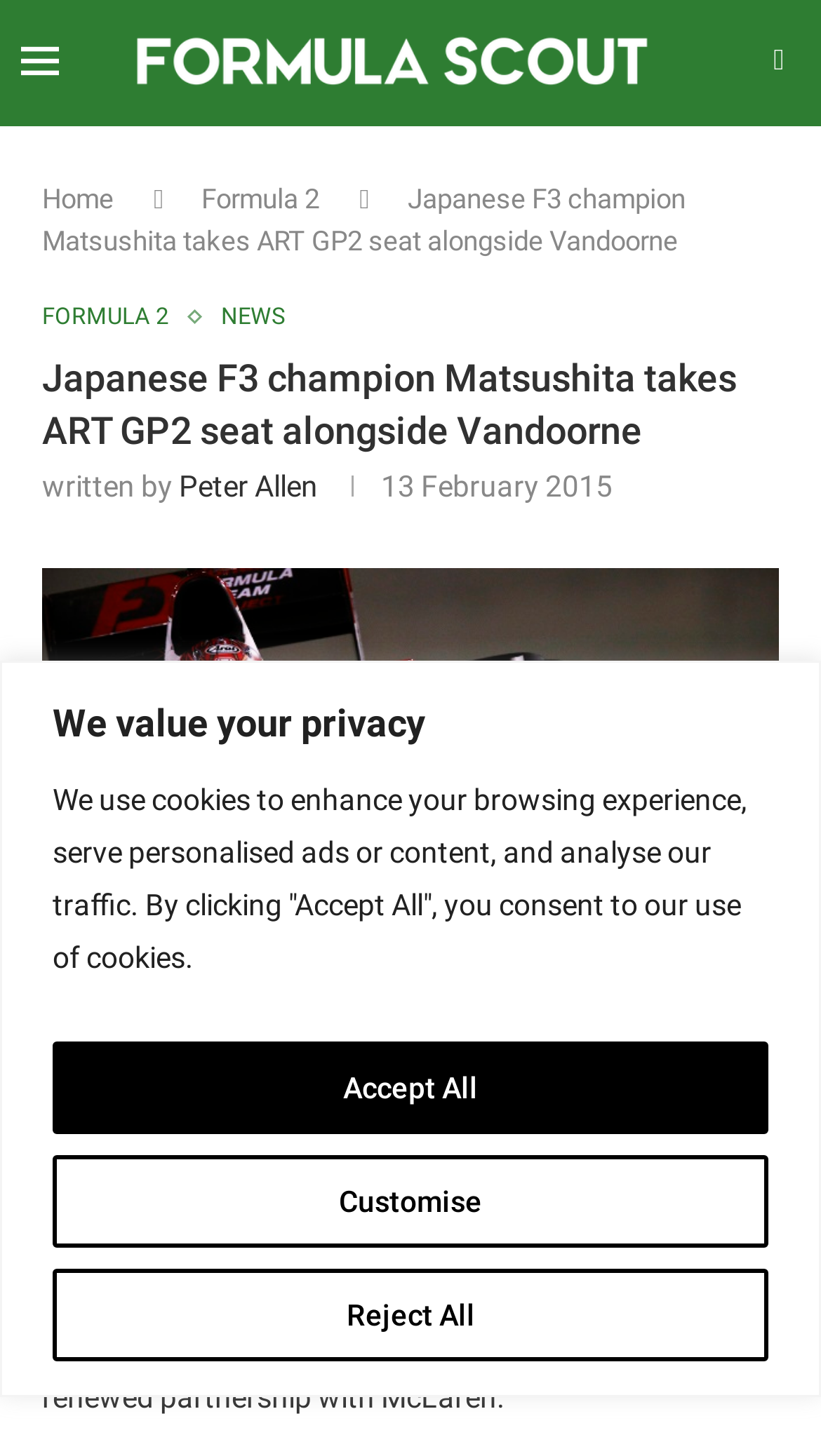Identify and extract the heading text of the webpage.

Japanese F3 champion Matsushita takes ART GP2 seat alongside Vandoorne